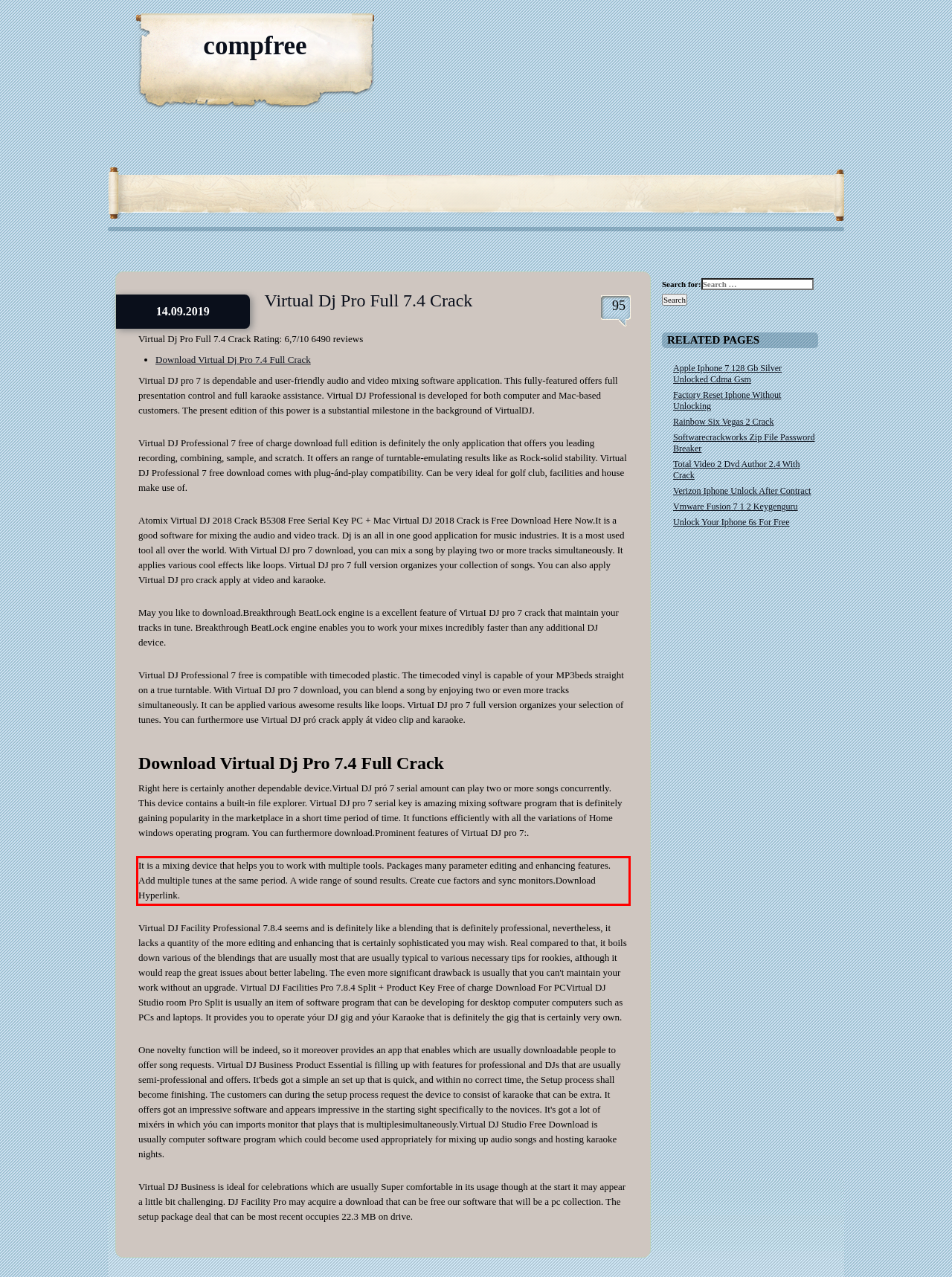Please examine the webpage screenshot and extract the text within the red bounding box using OCR.

It is a mixing device that helps you to work with multiple tools. Packages many parameter editing and enhancing features. Add multiple tunes at the same period. A wide range of sound results. Create cue factors and sync monitors.Download Hyperlink.